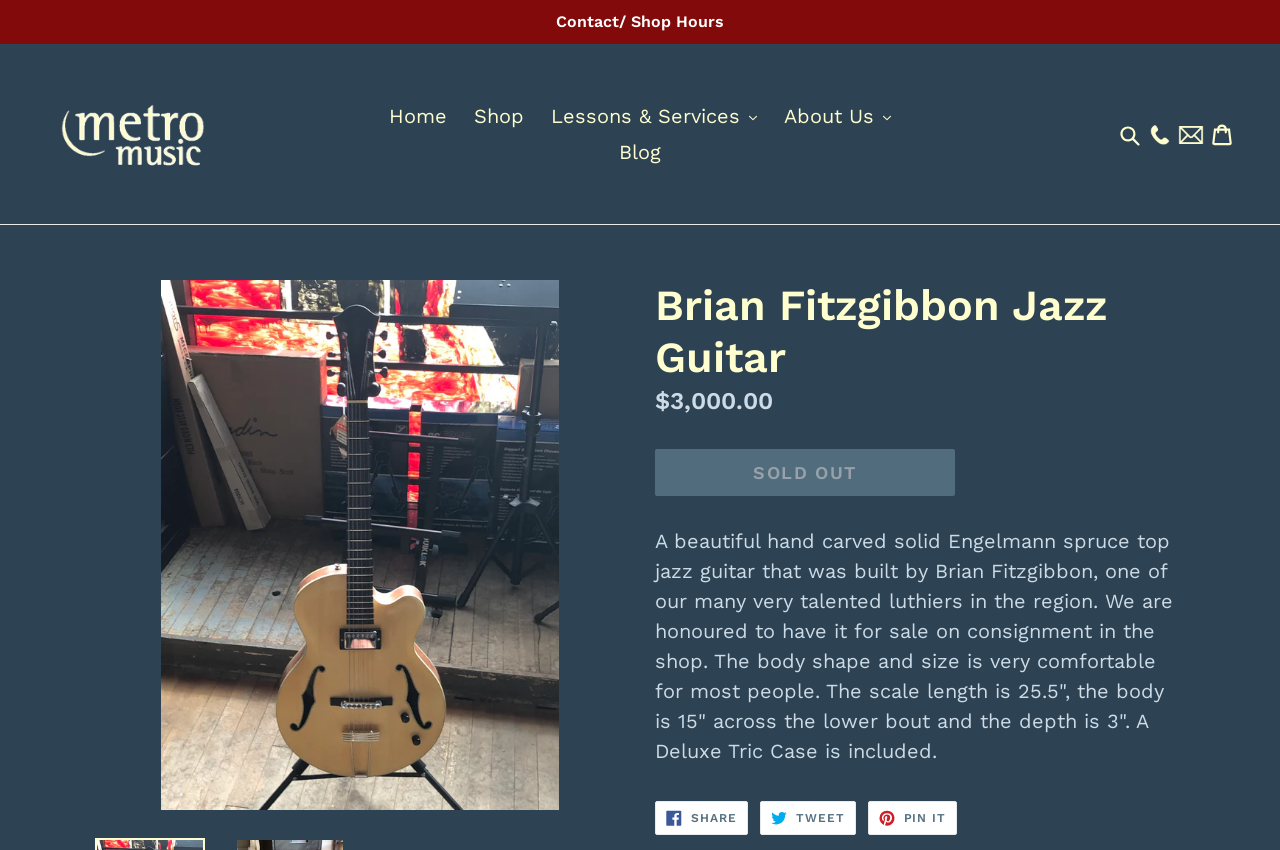Who built the guitar?
Please answer the question with as much detail as possible using the screenshot.

The product description states that the guitar was built by Brian Fitzgibbon, one of the many talented luthiers in the region.